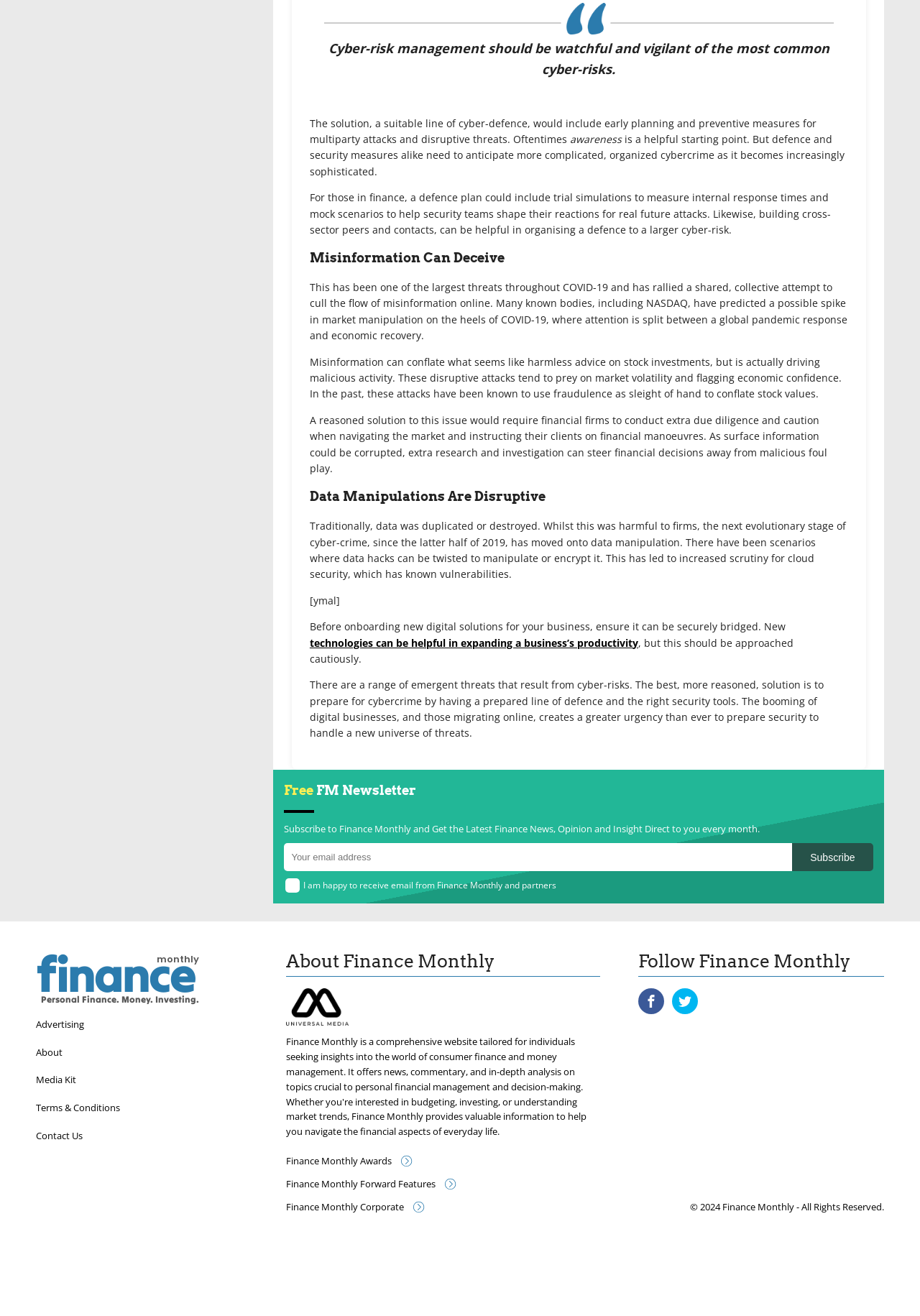Please locate the bounding box coordinates of the element's region that needs to be clicked to follow the instruction: "Visit our Twitter". The bounding box coordinates should be provided as four float numbers between 0 and 1, i.e., [left, top, right, bottom].

[0.73, 0.751, 0.758, 0.771]